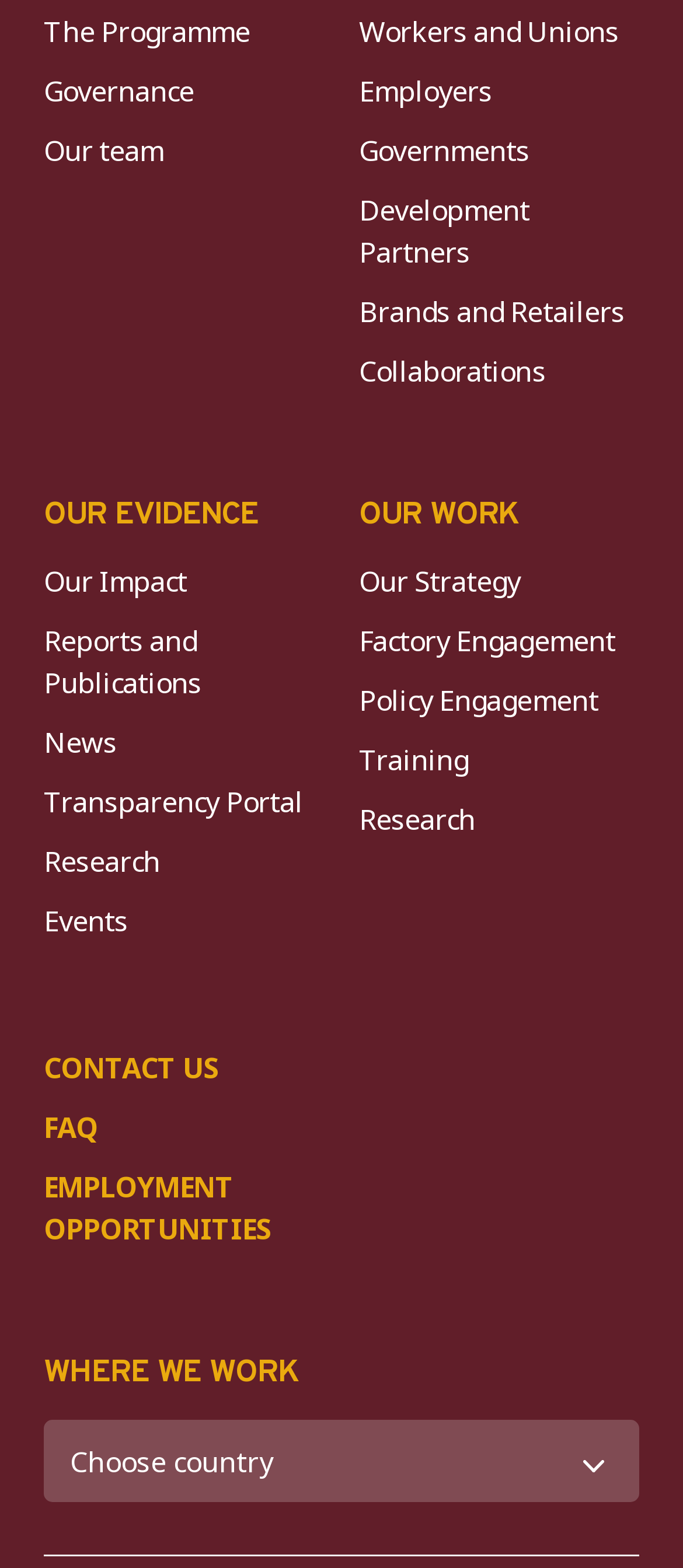Is there a way to contact the organization?
Carefully analyze the image and provide a thorough answer to the question.

The webpage provides a link to CONTACT US, which suggests that users can reach out to the organization for inquiries or other purposes. This link is likely a contact form or a page with contact information.